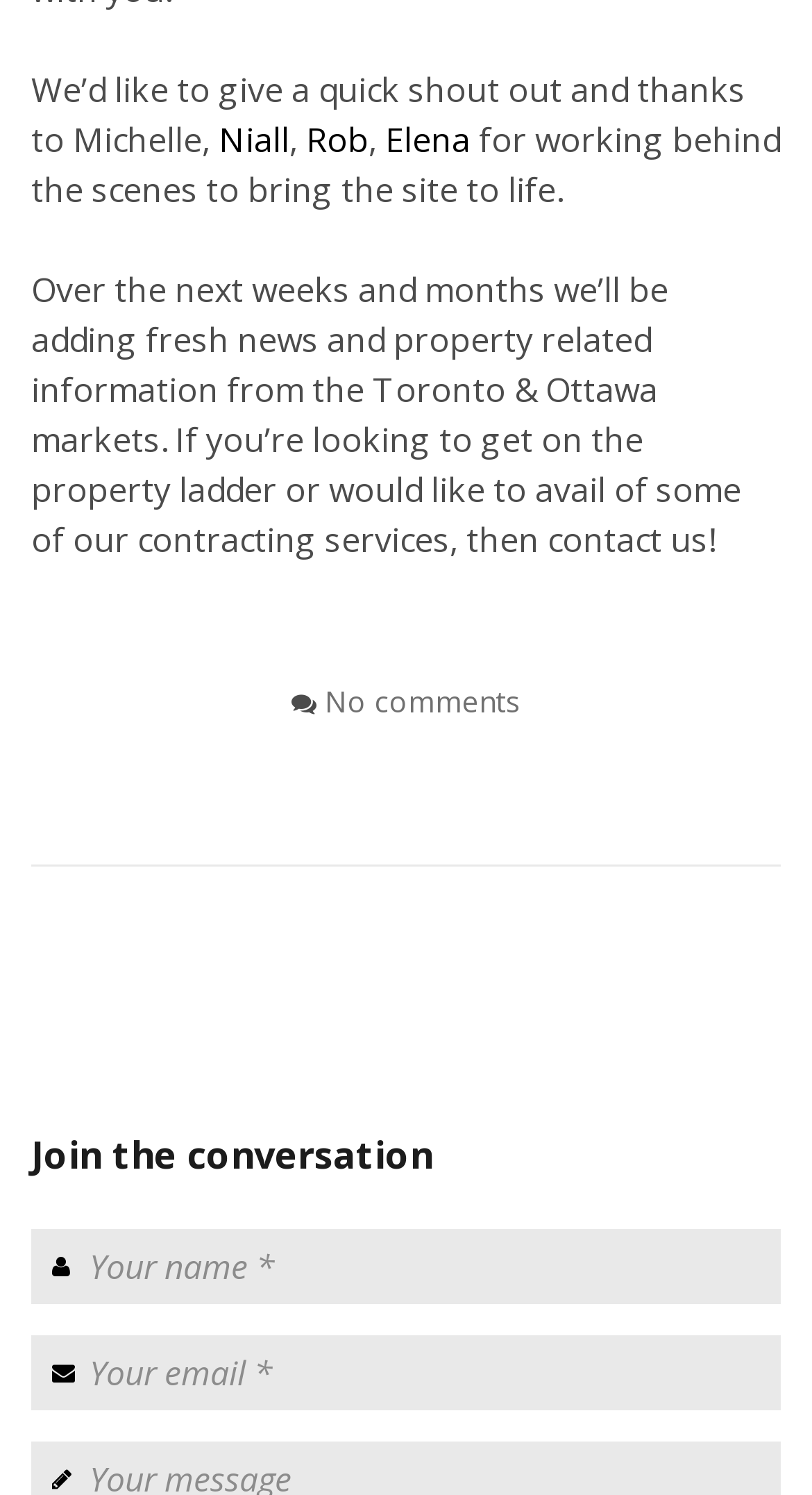Answer in one word or a short phrase: 
What is the call to action?

Contact us